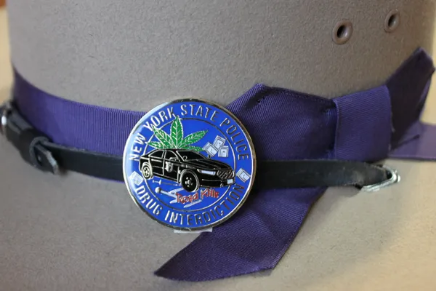Use a single word or phrase to answer the following:
What is the purpose of the challenge coin?

Recognition of service and collectible item